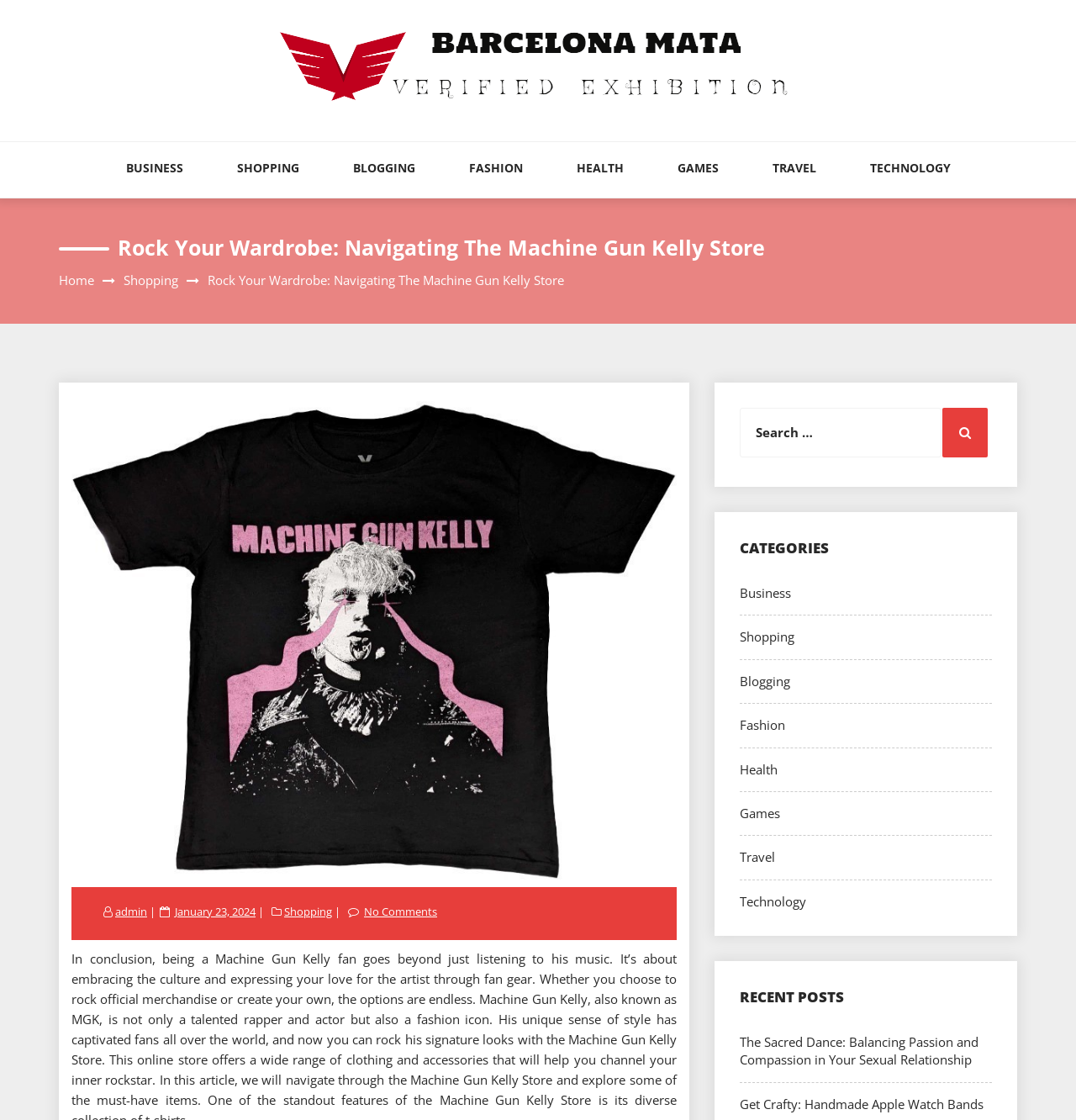Locate and extract the text of the main heading on the webpage.

Rock Your Wardrobe: Navigating The Machine Gun Kelly Store